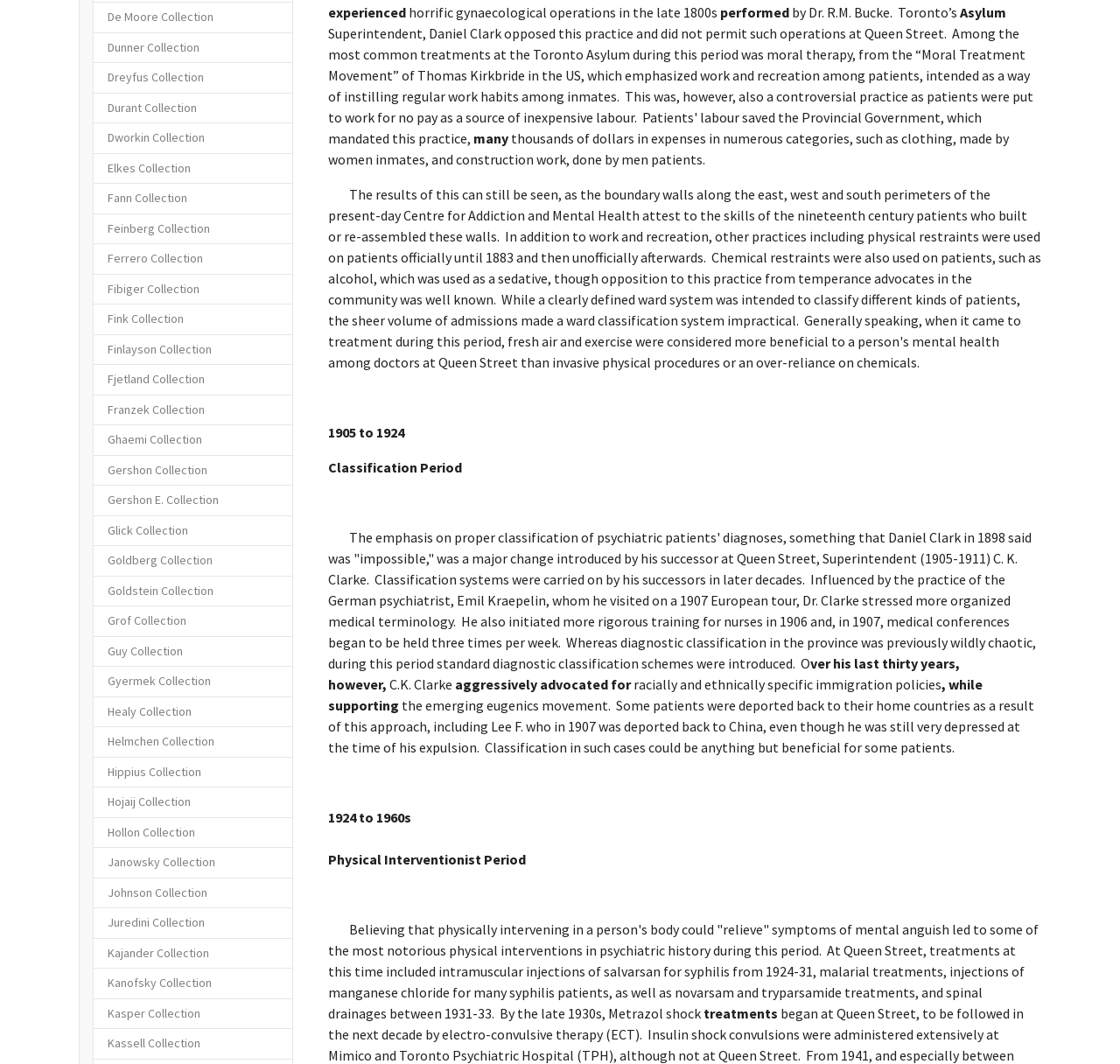Please identify the bounding box coordinates of the element that needs to be clicked to perform the following instruction: "Click on the Healy Collection link".

[0.083, 0.654, 0.262, 0.683]